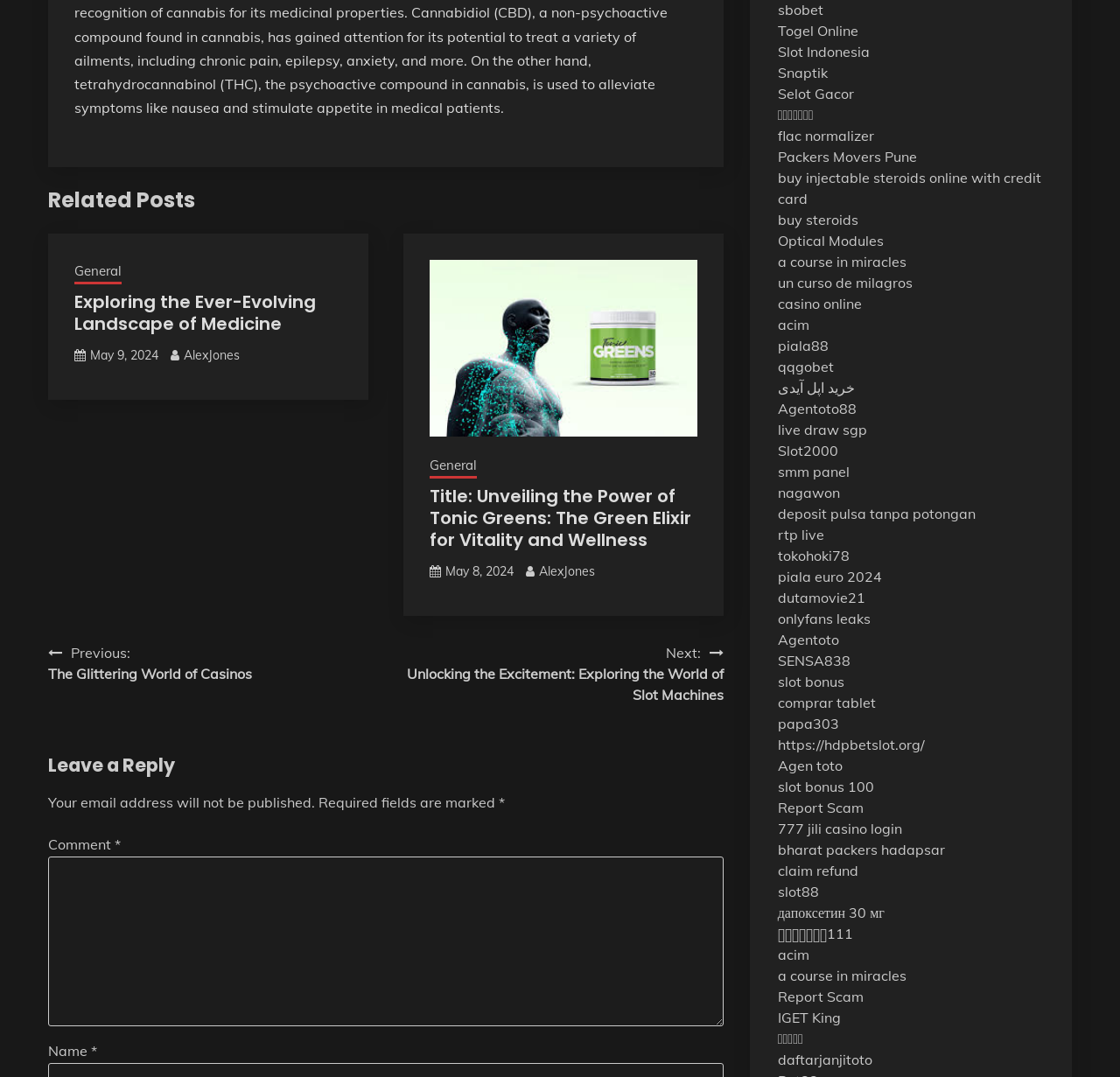How many navigation links are there in the 'Post navigation' section?
Give a comprehensive and detailed explanation for the question.

I counted the number of links in the 'Post navigation' section and found two links: 'Previous: The Glittering World of Casinos' and 'Next: Unlocking the Excitement: Exploring the World of Slot Machines'.